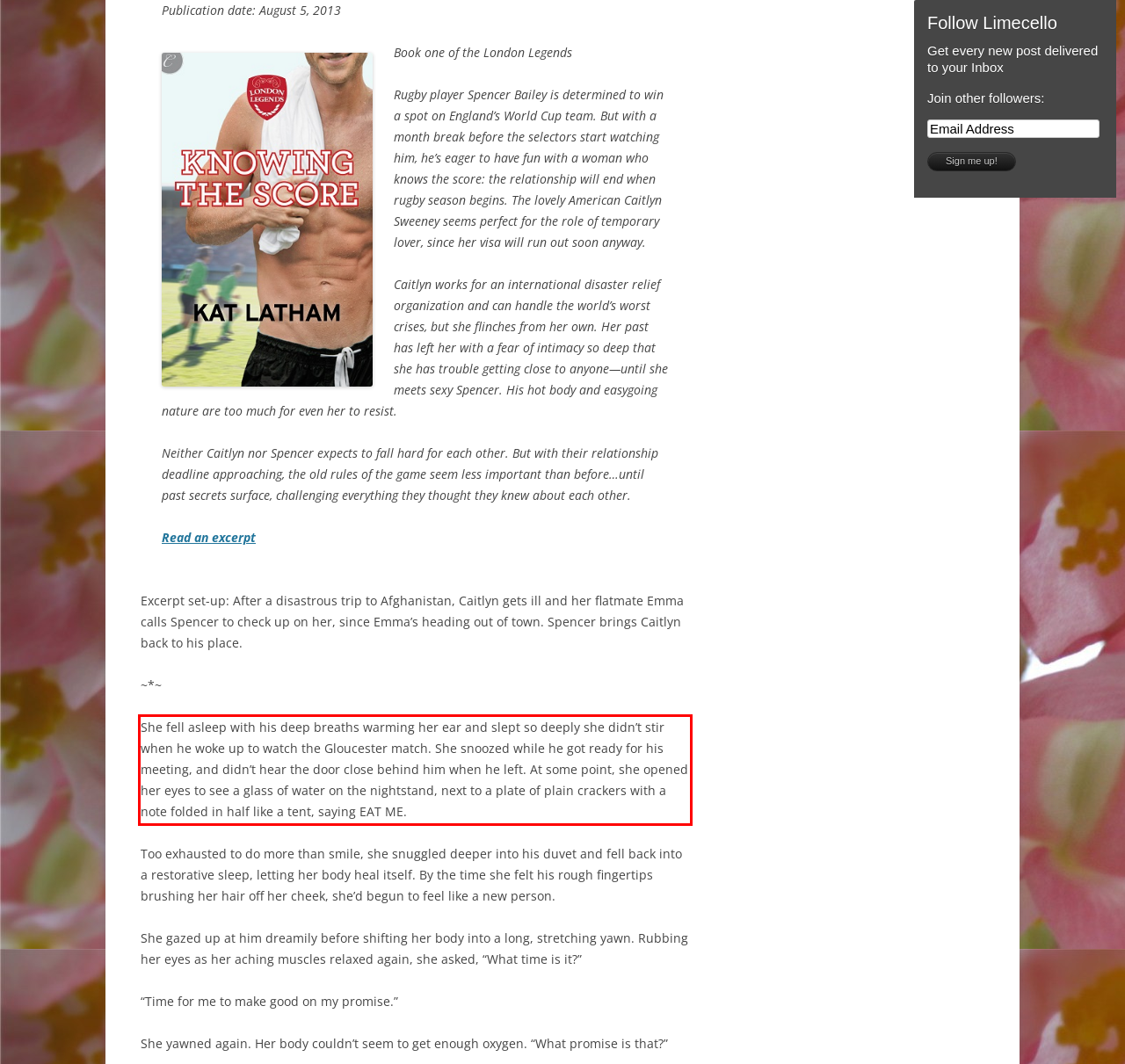Look at the screenshot of the webpage, locate the red rectangle bounding box, and generate the text content that it contains.

She fell asleep with his deep breaths warming her ear and slept so deeply she didn’t stir when he woke up to watch the Gloucester match. She snoozed while he got ready for his meeting, and didn’t hear the door close behind him when he left. At some point, she opened her eyes to see a glass of water on the nightstand, next to a plate of plain crackers with a note folded in half like a tent, saying EAT ME.